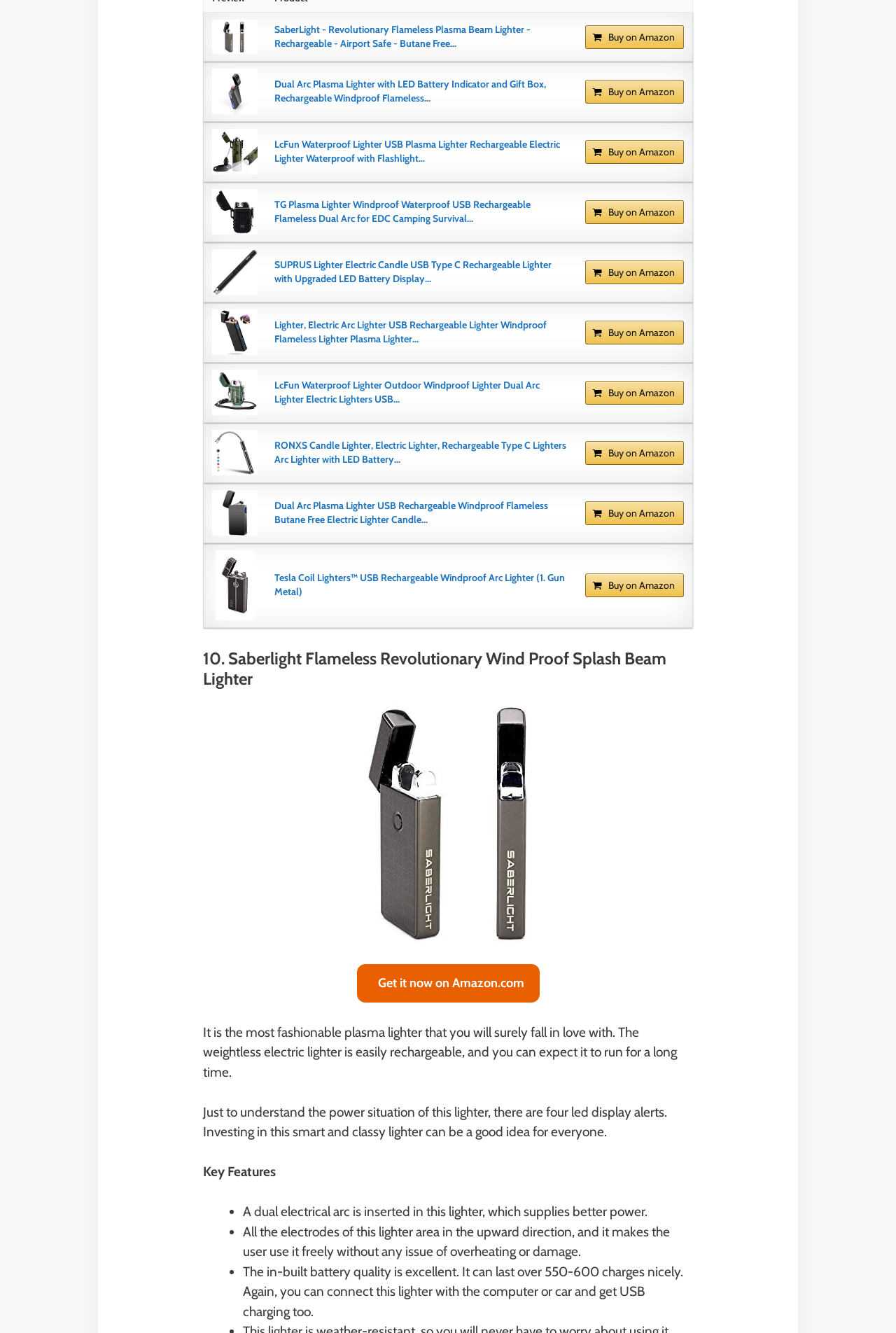Provide the bounding box coordinates in the format (top-left x, top-left y, bottom-right x, bottom-right y). All values are floating point numbers between 0 and 1. Determine the bounding box coordinate of the UI element described as: Buy on Amazon

[0.653, 0.376, 0.763, 0.394]